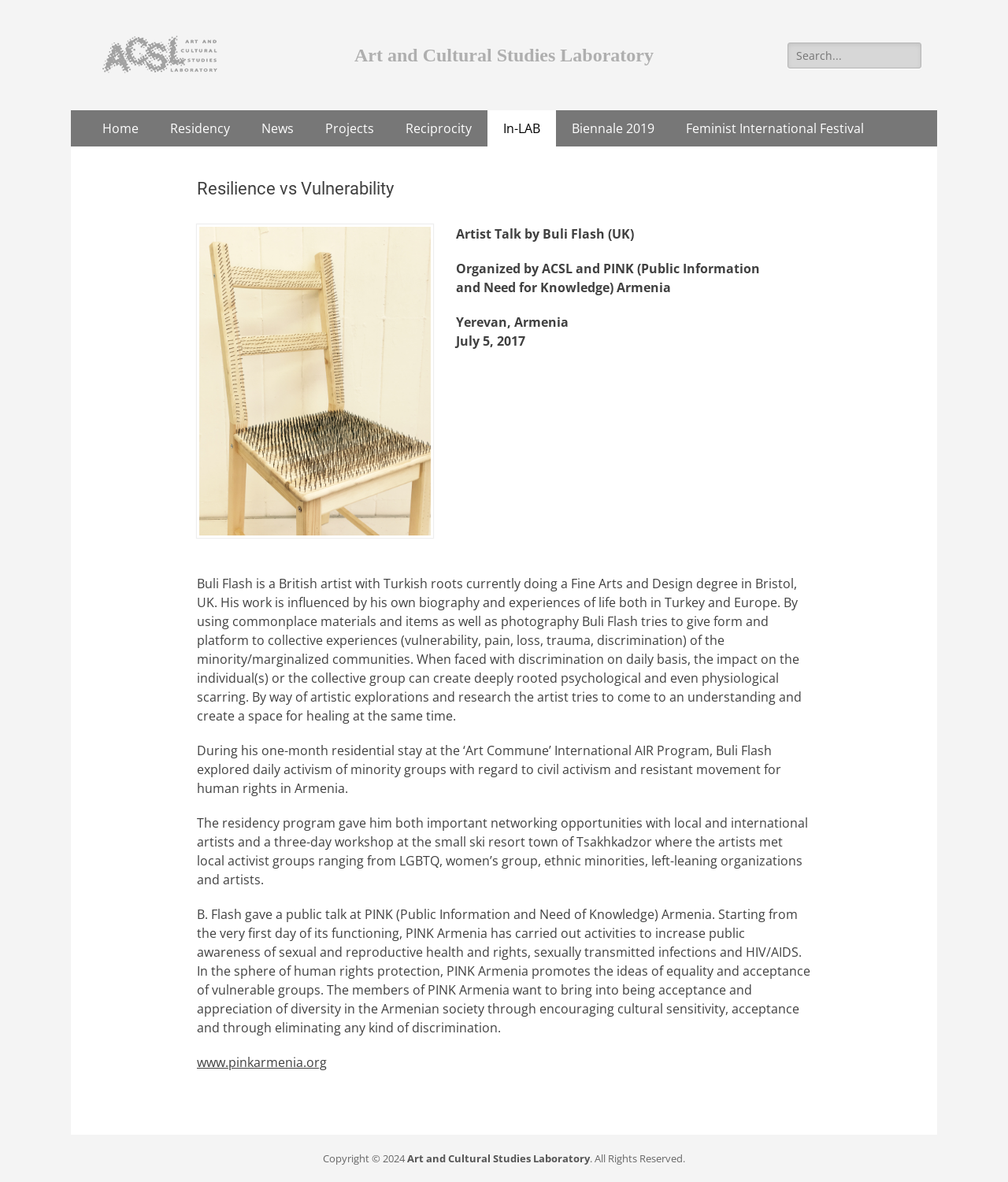What is the name of the laboratory?
Craft a detailed and extensive response to the question.

The name of the laboratory can be found in the heading element with the text 'Art and Cultural Studies Laboratory' and also in the link element with the same text.